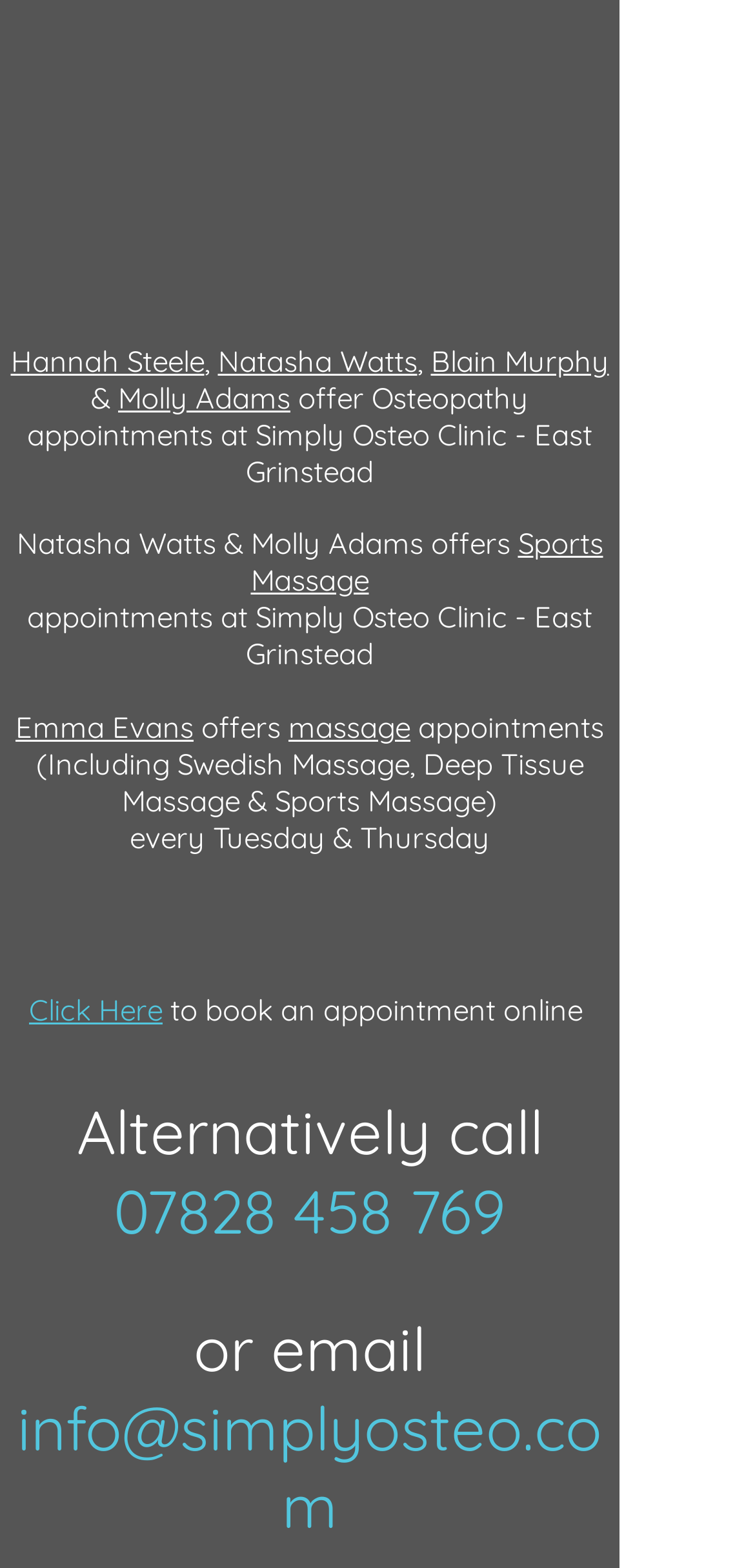Find the bounding box coordinates of the element's region that should be clicked in order to follow the given instruction: "Book an appointment online". The coordinates should consist of four float numbers between 0 and 1, i.e., [left, top, right, bottom].

[0.038, 0.632, 0.215, 0.655]